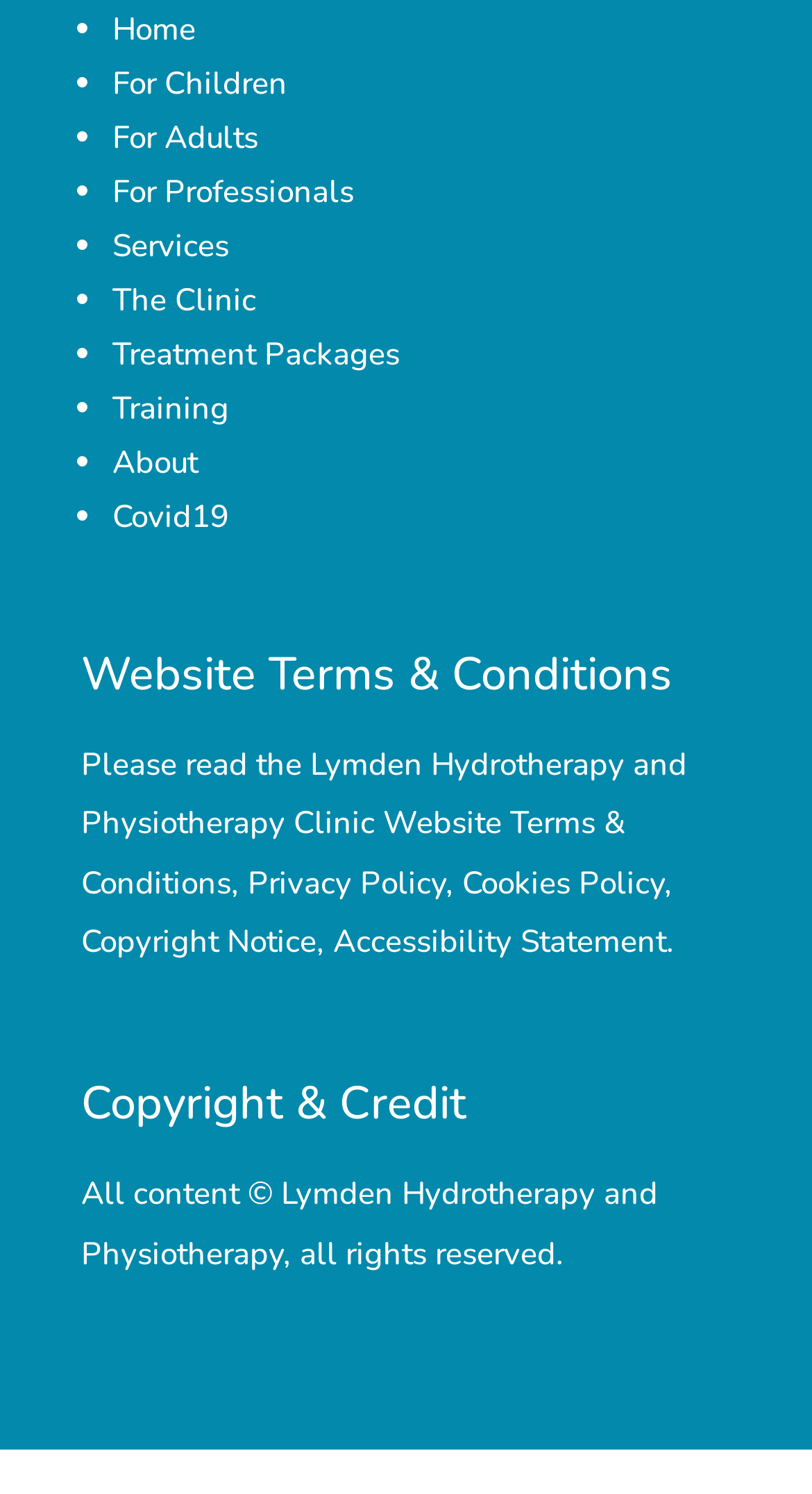How many links are there in the top section of the webpage?
Answer the question in a detailed and comprehensive manner.

The top section of the webpage contains 8 links, namely 'Home', 'For Children', 'For Adults', 'For Professionals', 'Services', 'The Clinic', 'Treatment Packages', and 'Training', each preceded by a list marker '•' and having distinct bounding box coordinates.